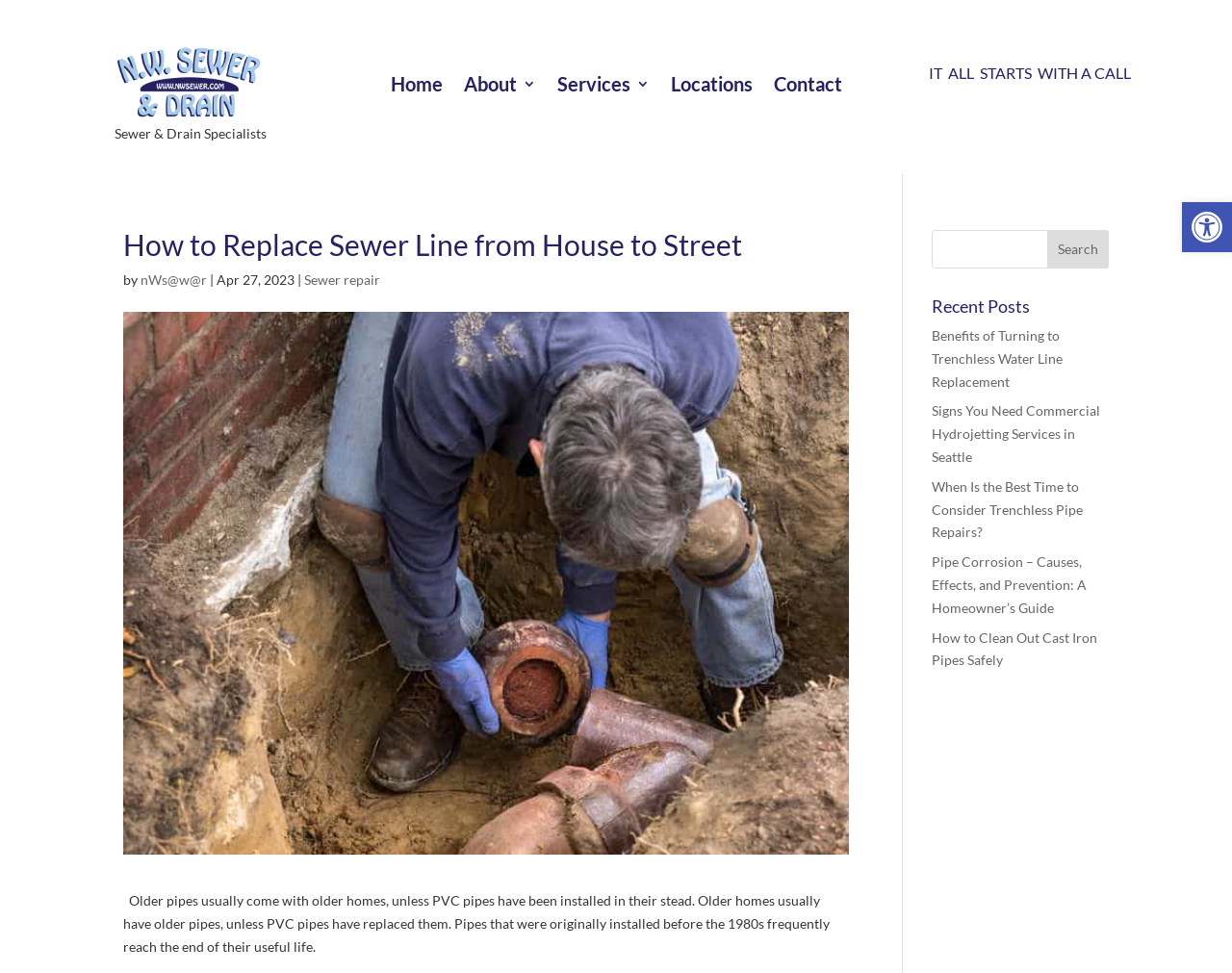Please predict the bounding box coordinates of the element's region where a click is necessary to complete the following instruction: "Search for something". The coordinates should be represented by four float numbers between 0 and 1, i.e., [left, top, right, bottom].

[0.756, 0.236, 0.9, 0.276]